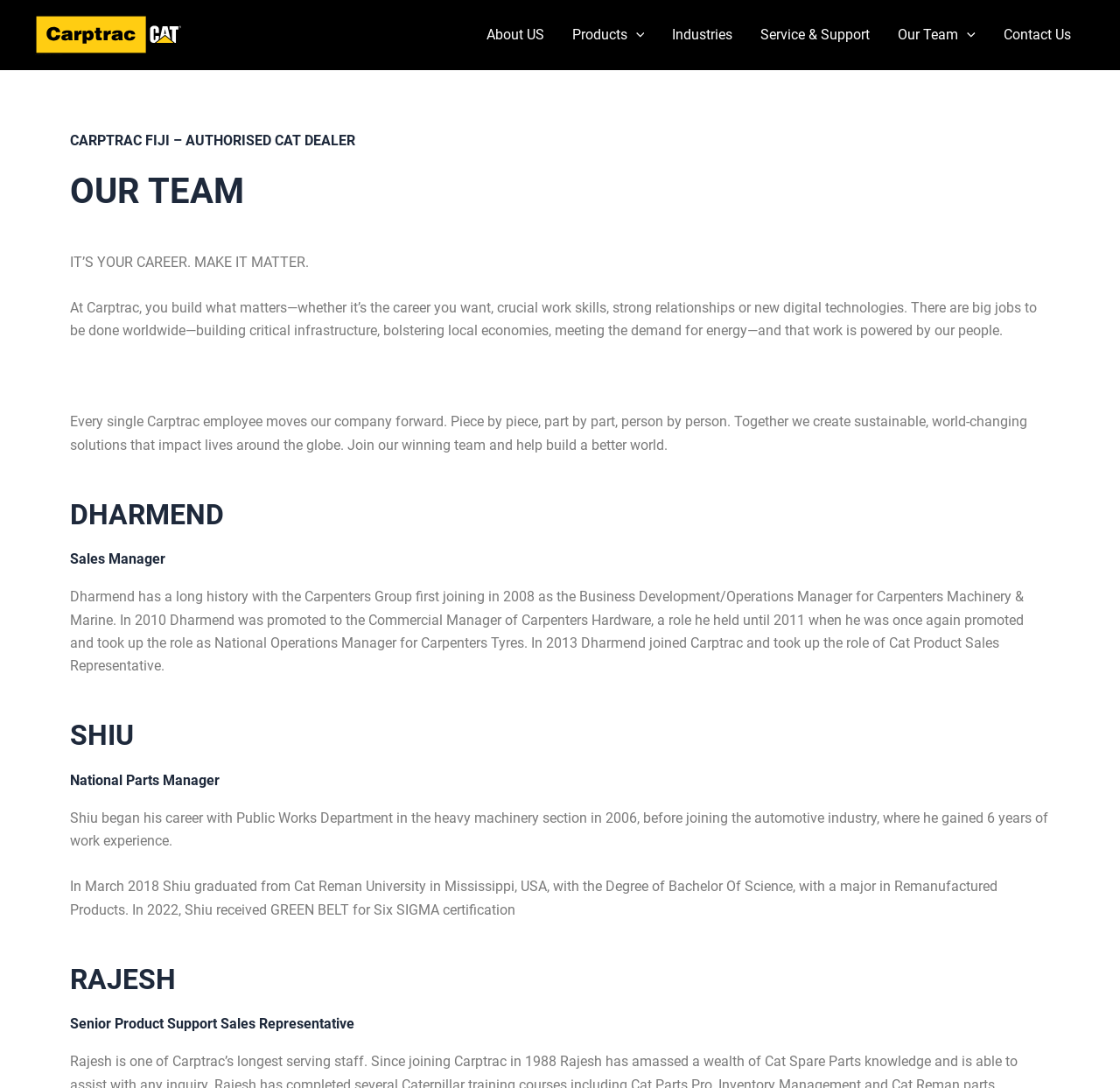Provide the bounding box coordinates for the UI element that is described as: "Our Team".

[0.789, 0.0, 0.884, 0.064]